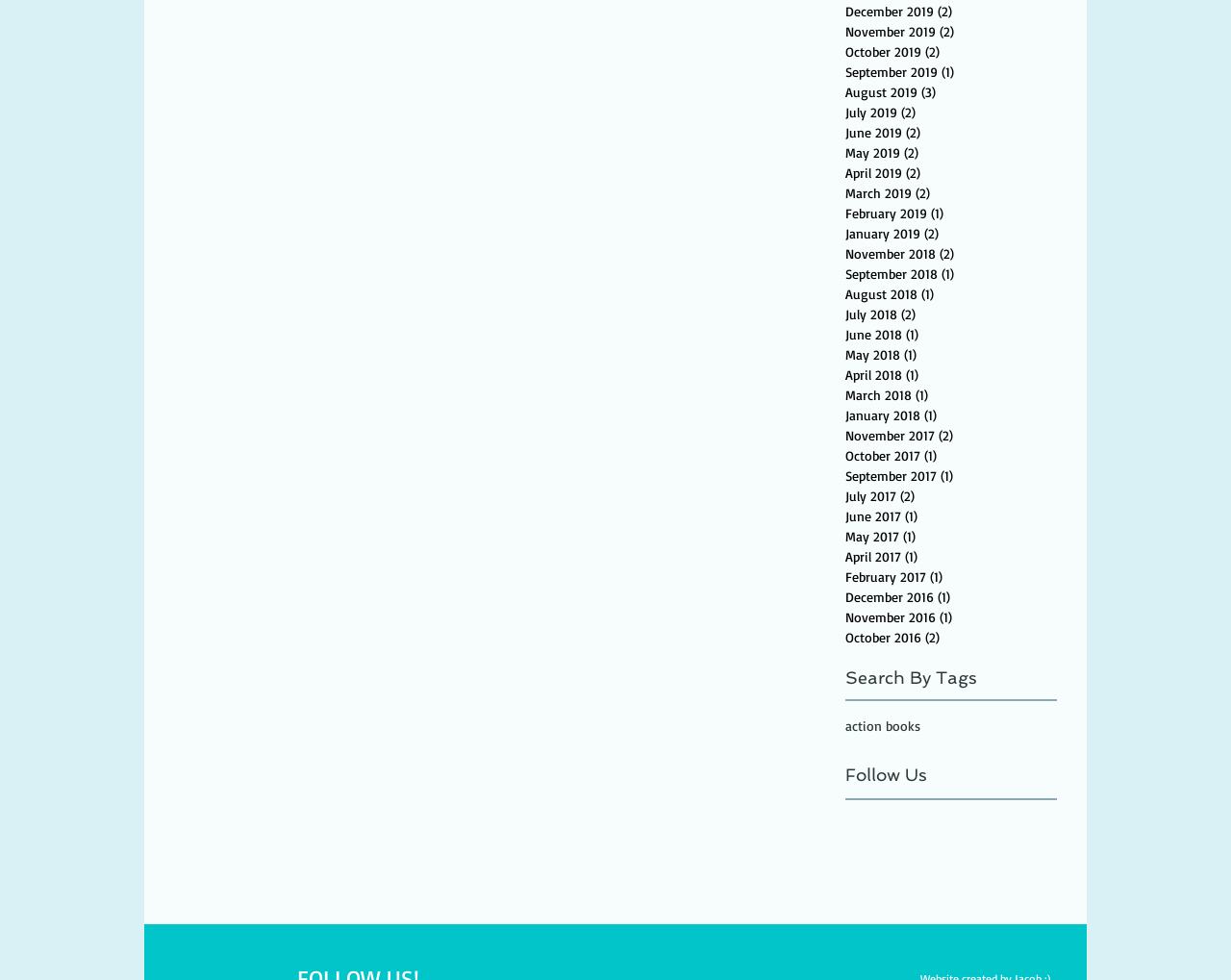Please determine the bounding box coordinates of the section I need to click to accomplish this instruction: "Learn more about Light Impurity Separator".

None